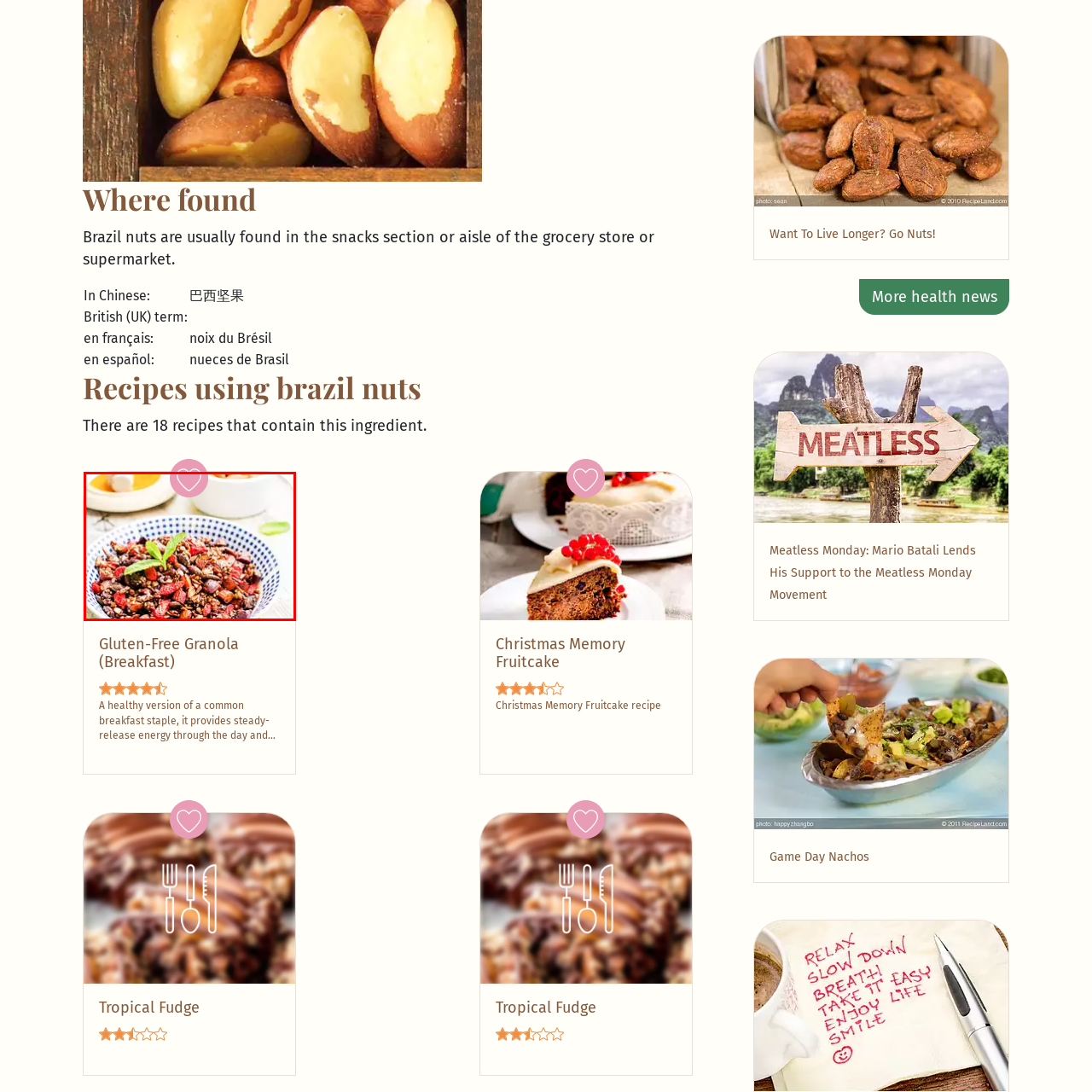What type of granola is shown in the image?
Please review the image inside the red bounding box and answer using a single word or phrase.

Gluten-free